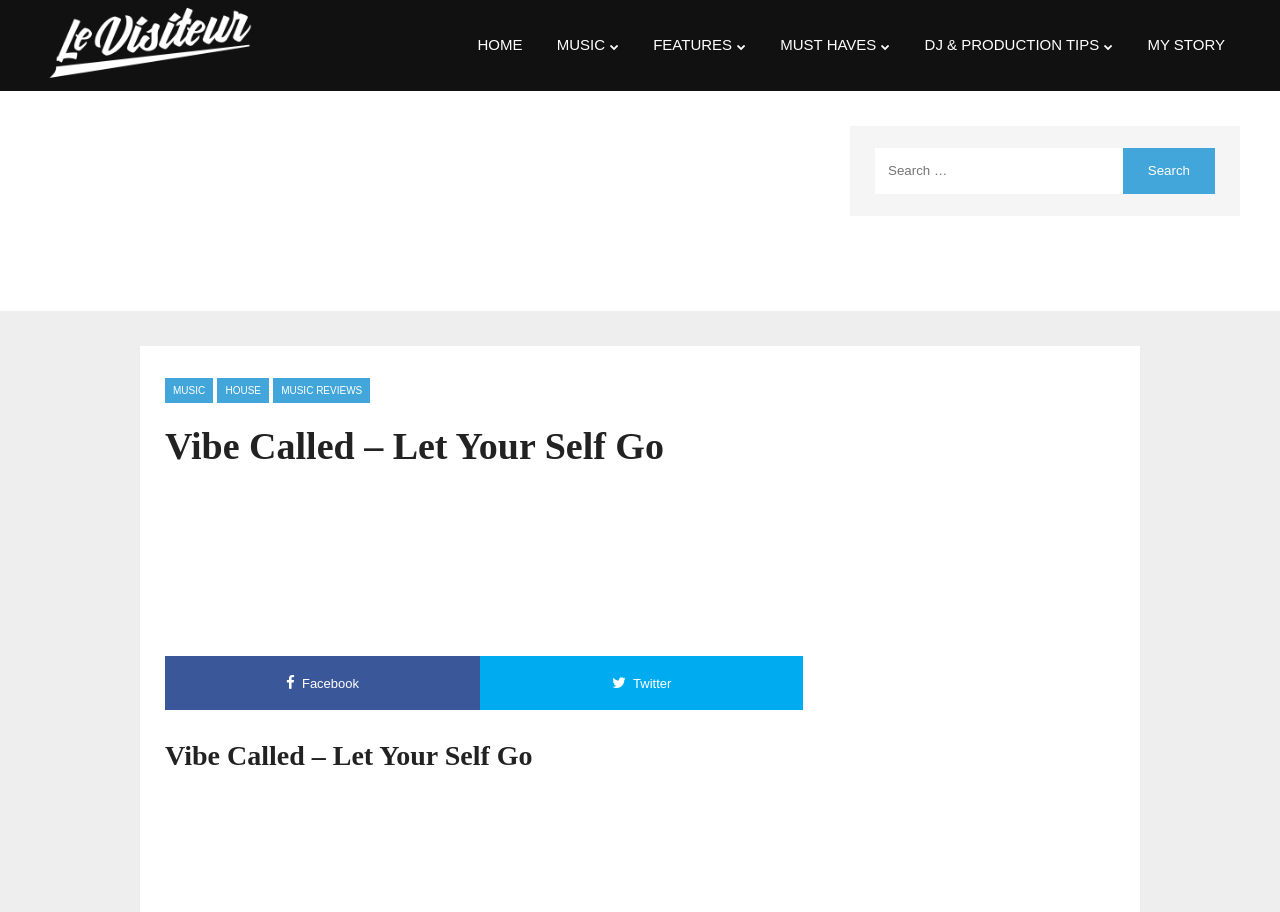Observe the image and answer the following question in detail: How many social media links are at the bottom of the page?

By examining the webpage structure, I can see that there are two social media links at the bottom of the page, which are Facebook and Twitter.